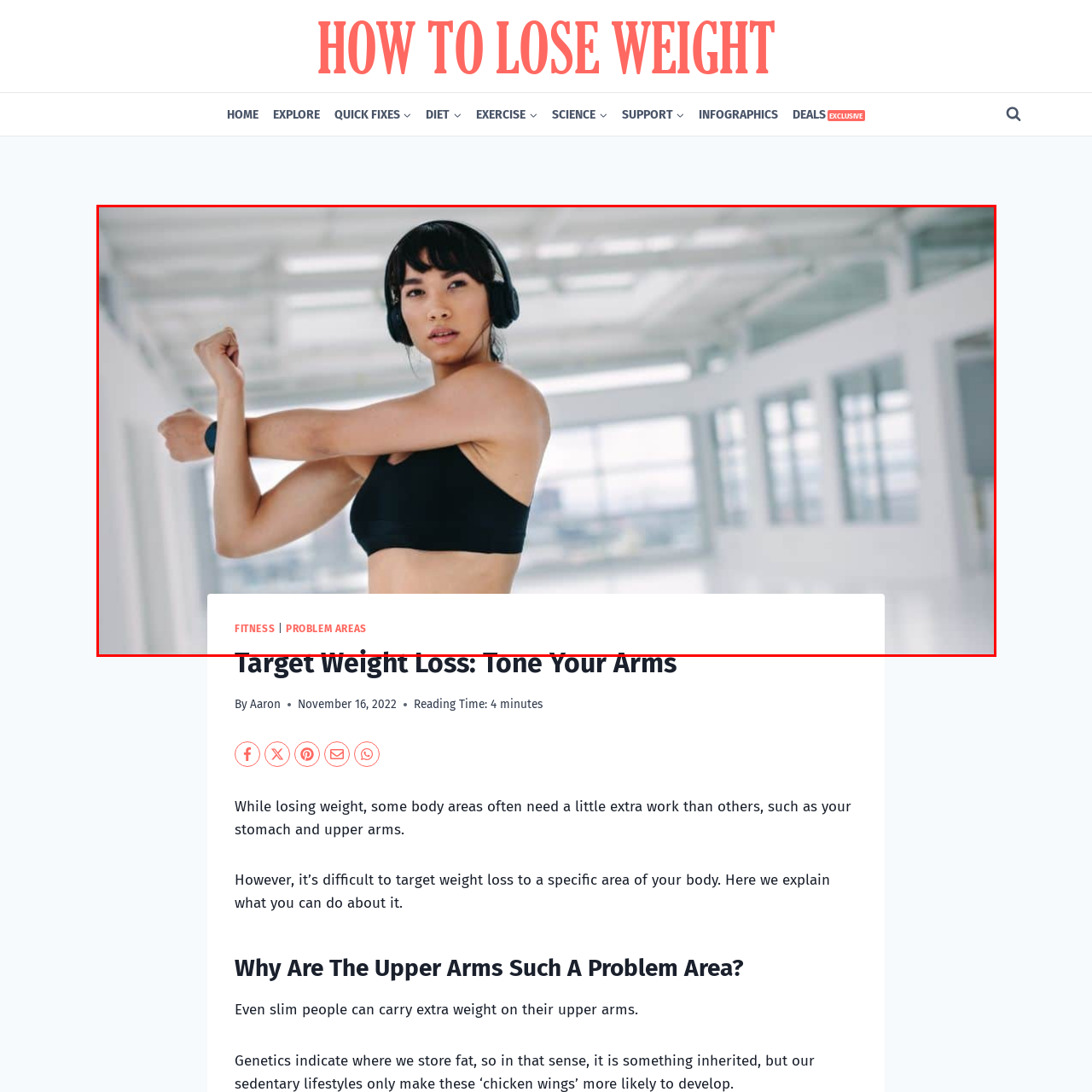Inspect the image contained by the red bounding box and answer the question with a single word or phrase:
Is the background of the image modern?

Yes